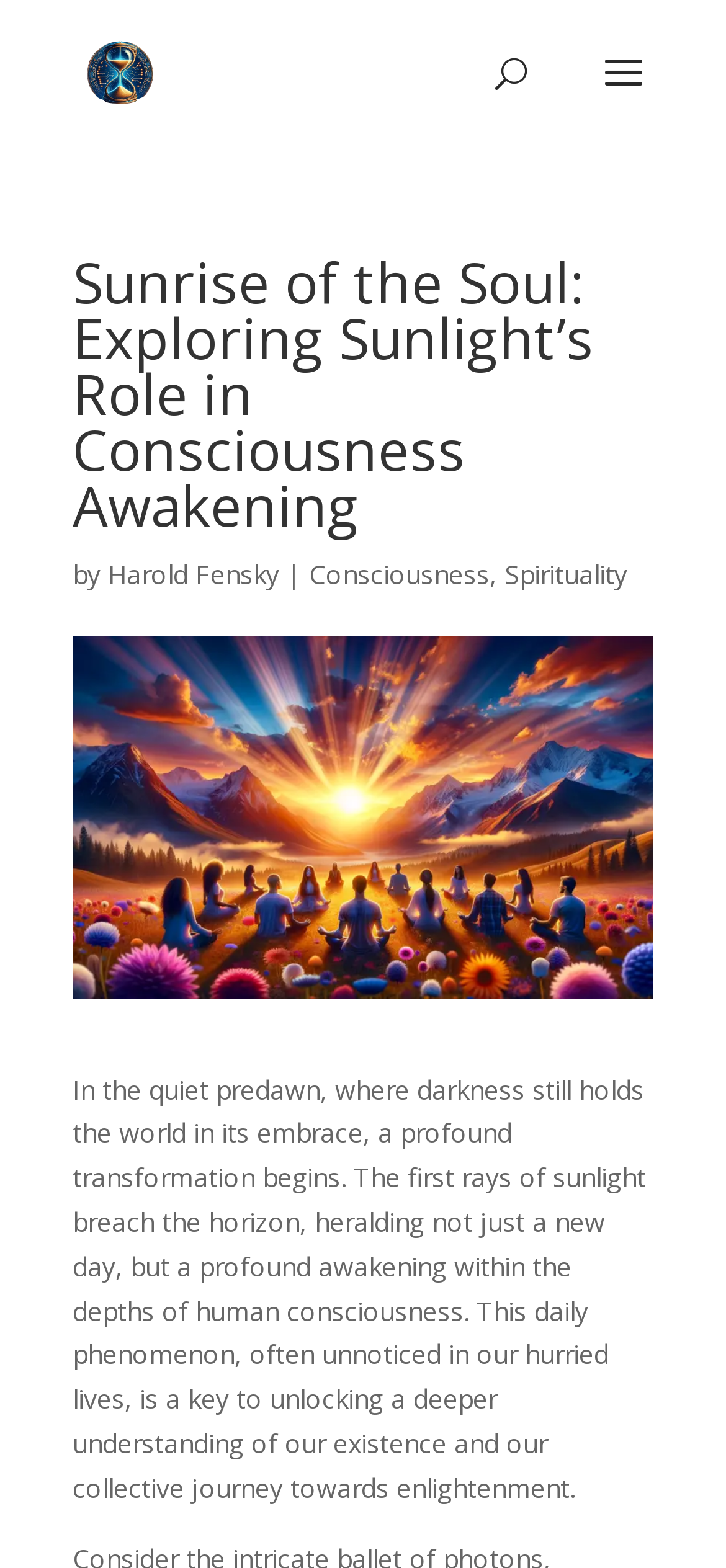Locate the bounding box coordinates for the element described below: "Spirituality". The coordinates must be four float values between 0 and 1, formatted as [left, top, right, bottom].

[0.695, 0.355, 0.864, 0.377]